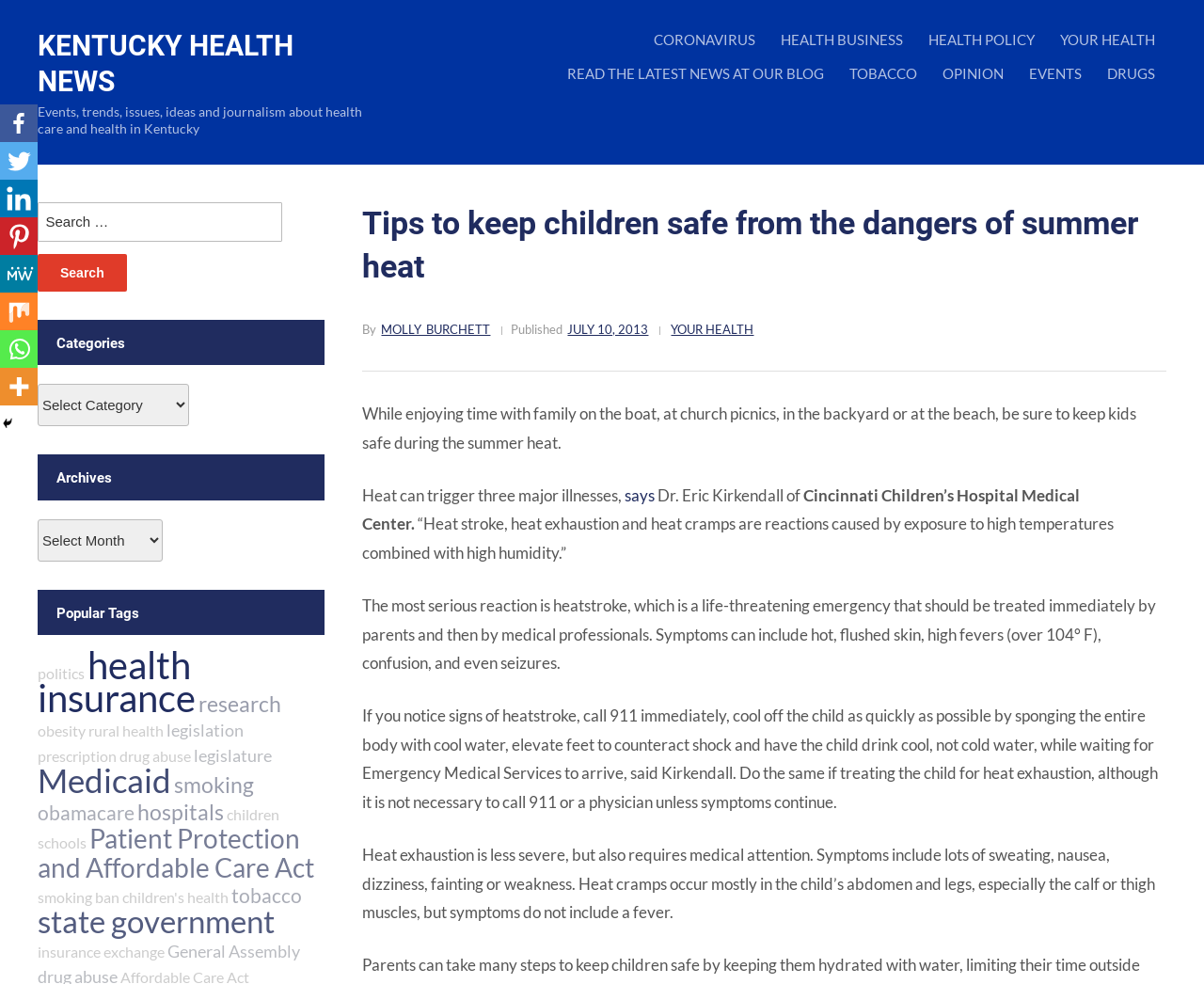What should you do if you notice signs of heatstroke?
Based on the content of the image, thoroughly explain and answer the question.

I found this information in the article, where it says 'If you notice signs of heatstroke, call 911 immediately, cool off the child as quickly as possible by sponging the entire body with cool water, elevate feet to counteract shock and have the child drink cool, not cold water, while waiting for Emergency Medical Services to arrive, said Kirkendall.'